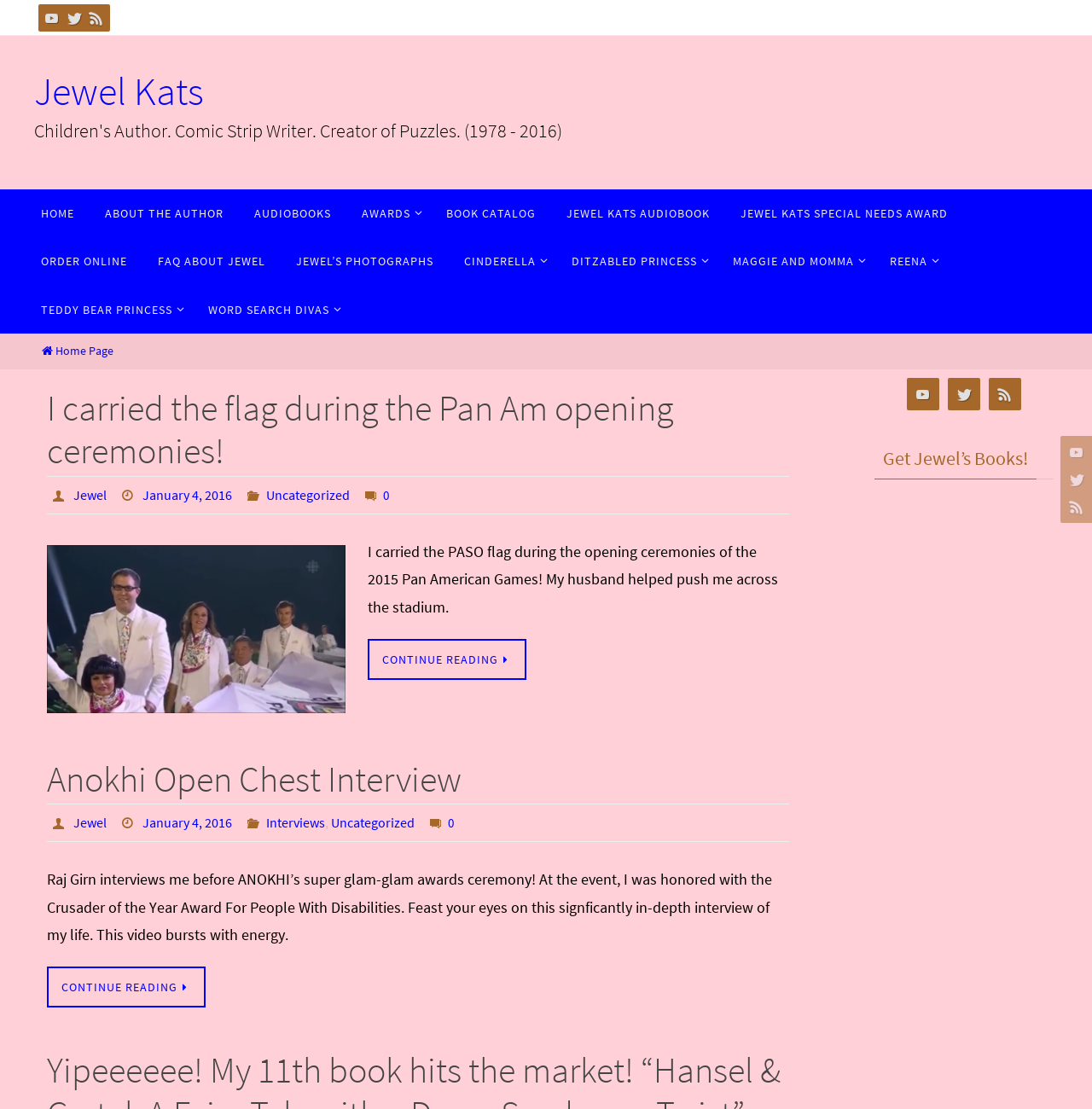Can you find the bounding box coordinates for the element to click on to achieve the instruction: "Check the awards"?

[0.317, 0.171, 0.395, 0.214]